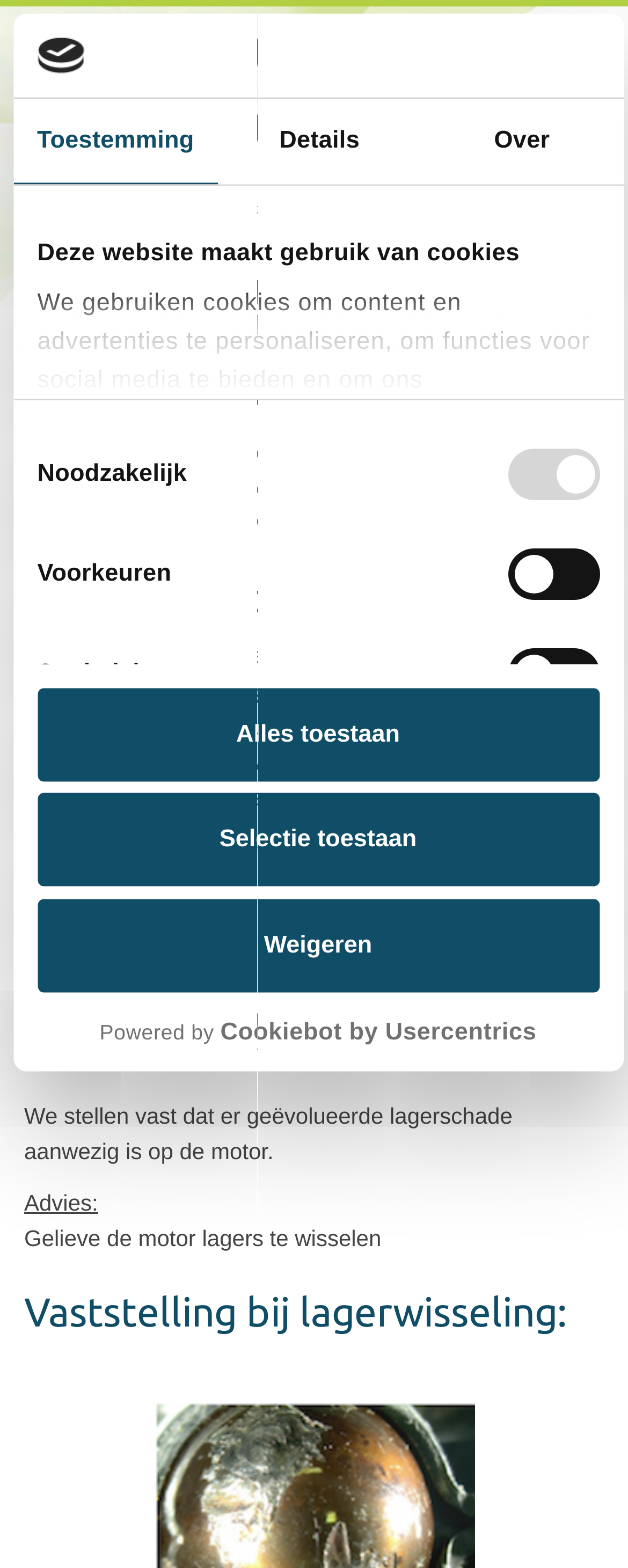Please answer the following question using a single word or phrase: 
What type of pump was being measured?

Centrifugal pump